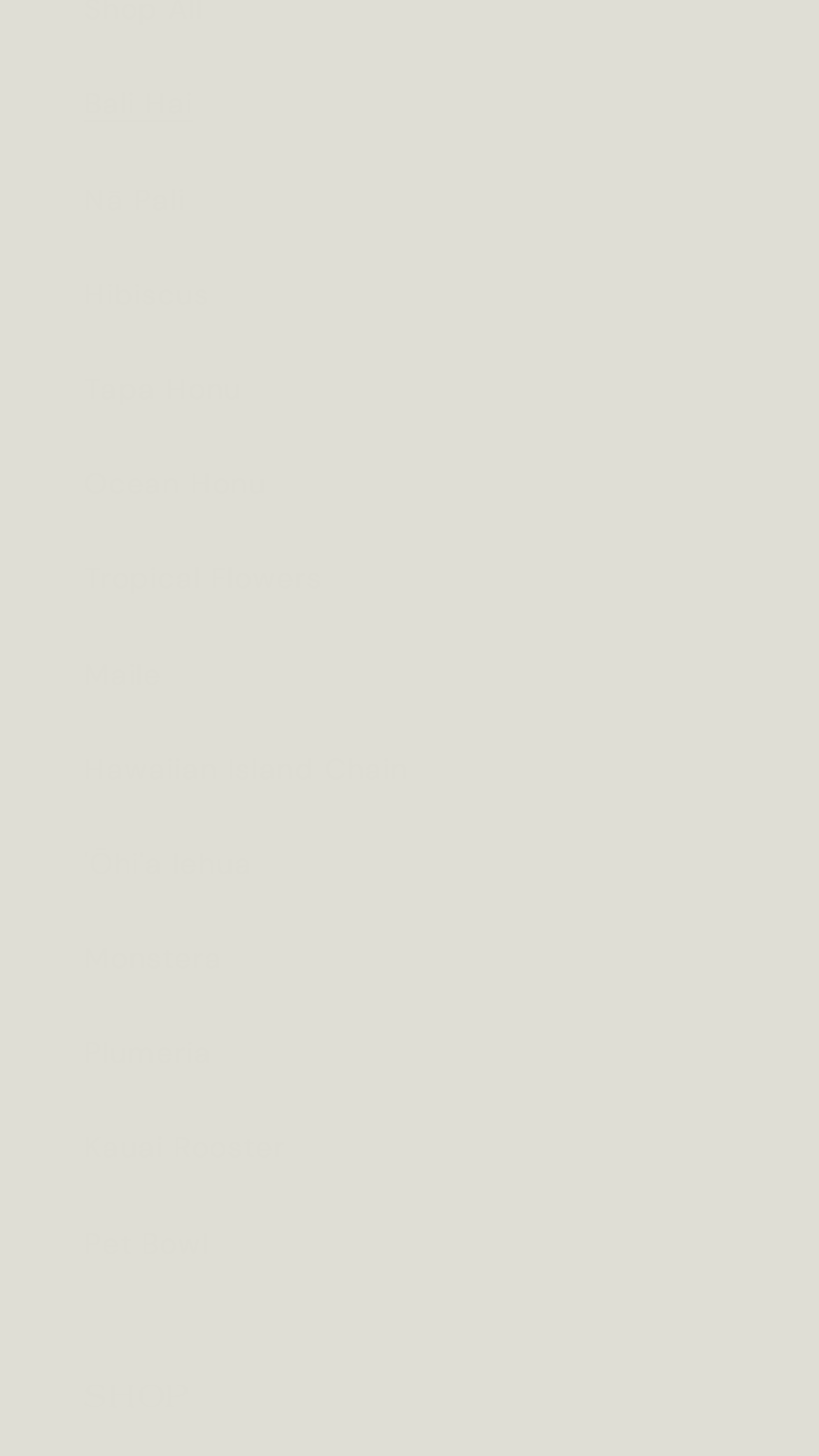Find the bounding box coordinates of the clickable element required to execute the following instruction: "explore 'garden' designs". Provide the coordinates as four float numbers between 0 and 1, i.e., [left, top, right, bottom].

None